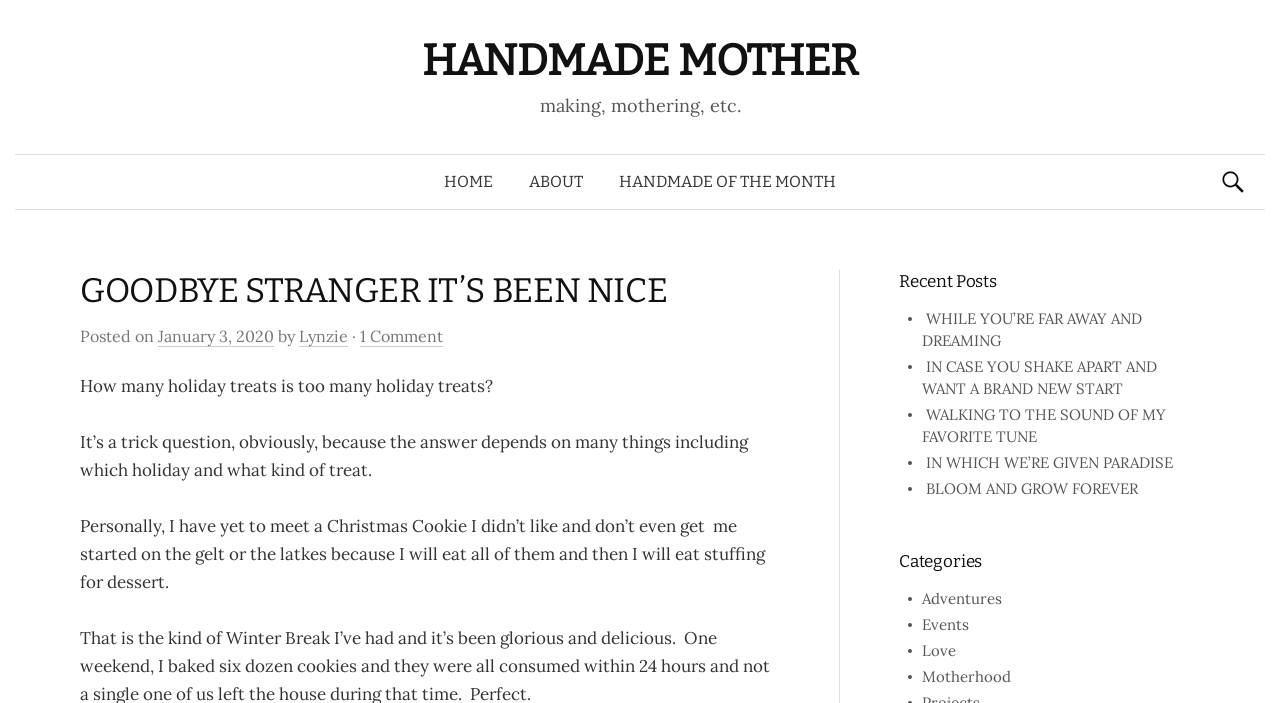What is the category of the post 'IN WHICH WE’RE GIVEN PARADISE'?
Using the image as a reference, answer with just one word or a short phrase.

Not specified